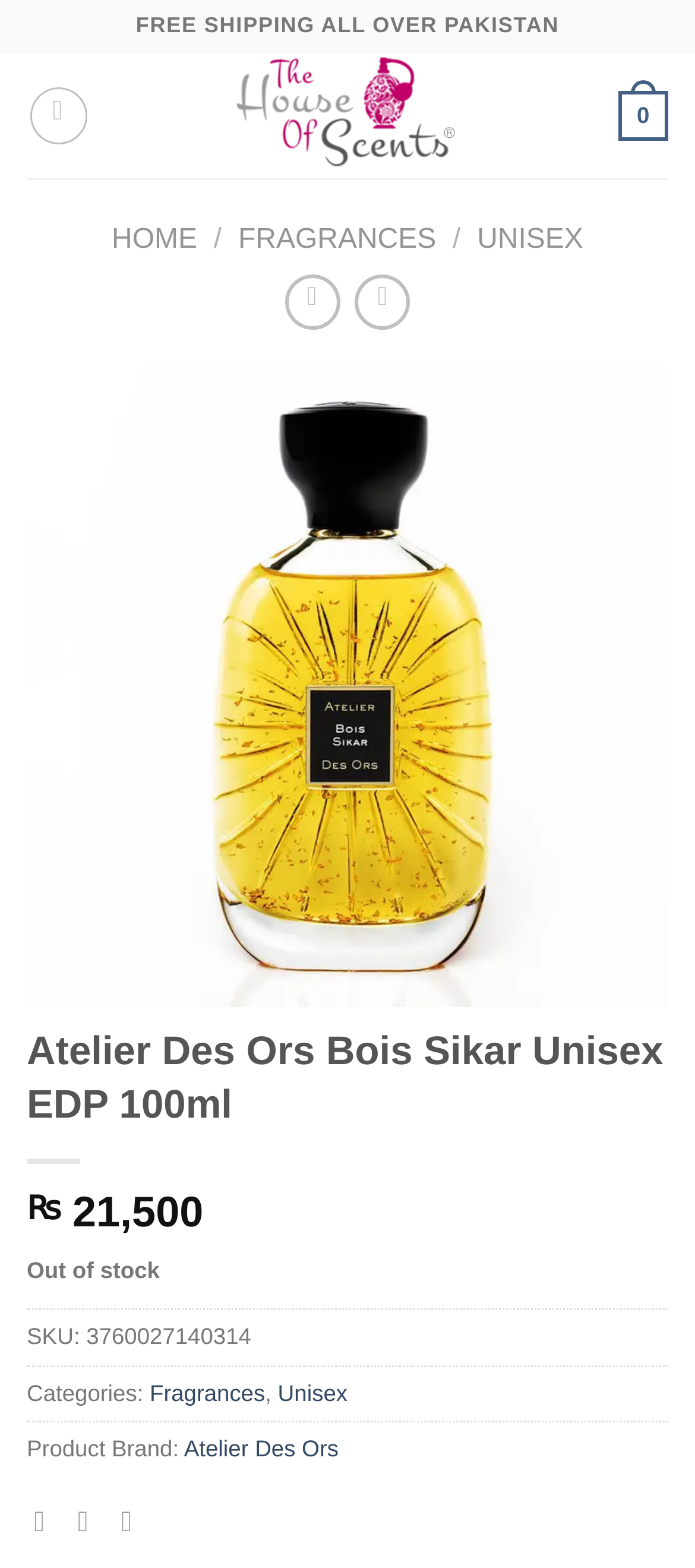Predict the bounding box of the UI element based on the description: "Unisex". The coordinates should be four float numbers between 0 and 1, formatted as [left, top, right, bottom].

[0.4, 0.879, 0.5, 0.896]